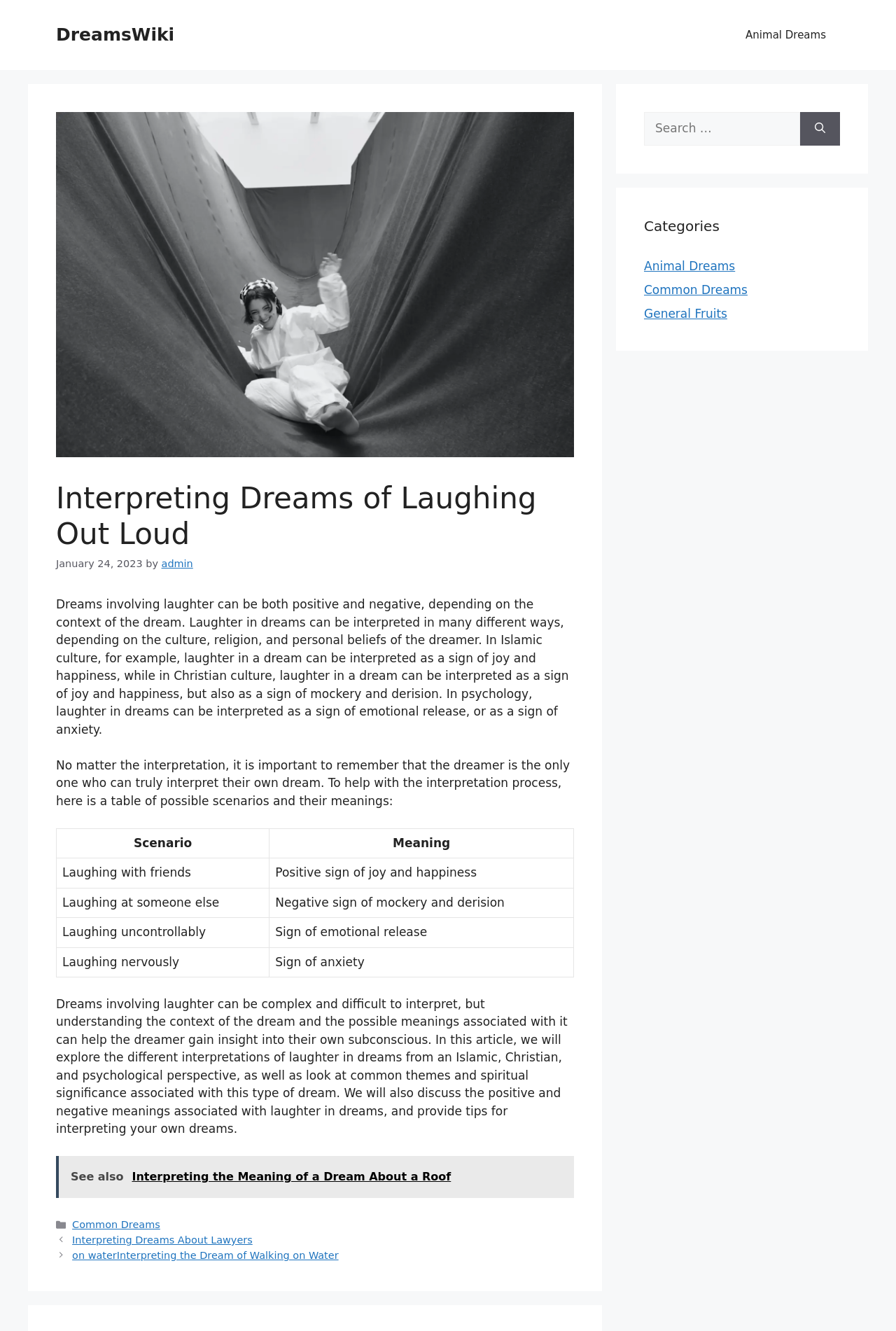Using the provided element description: "Animal Dreams", identify the bounding box coordinates. The coordinates should be four floats between 0 and 1 in the order [left, top, right, bottom].

[0.816, 0.011, 0.938, 0.042]